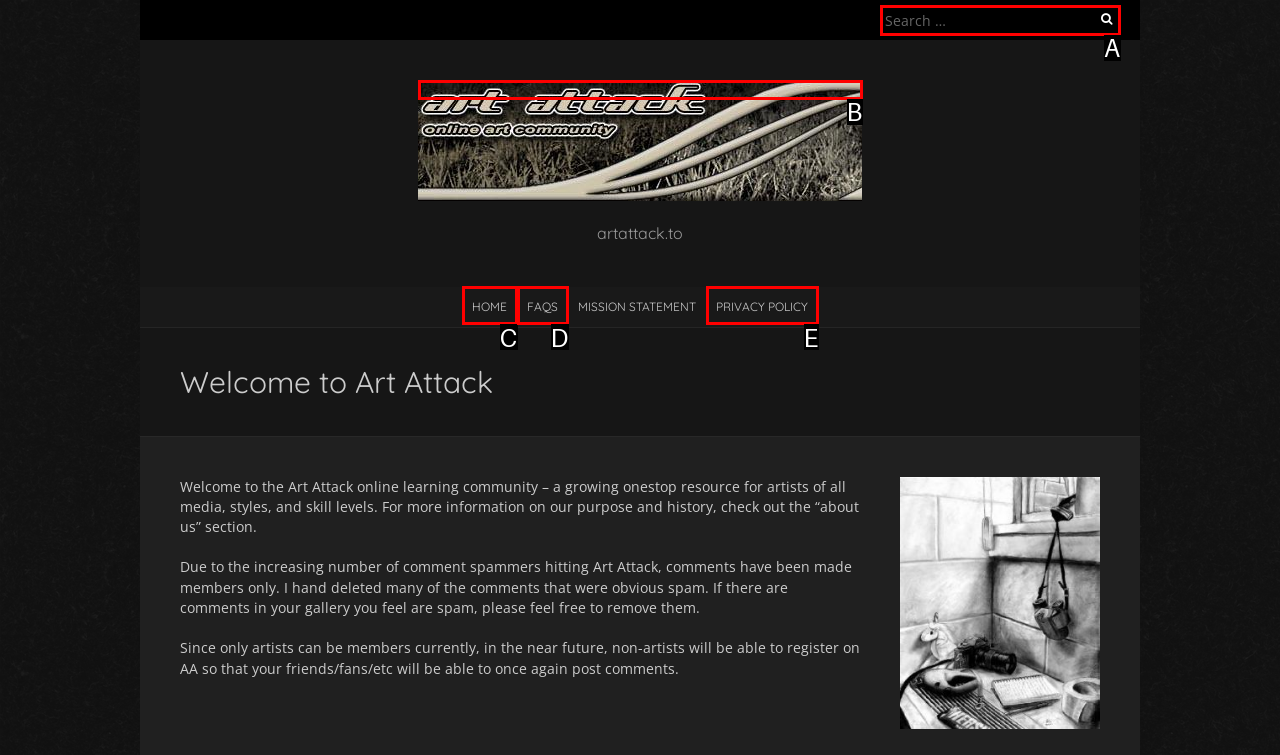Which HTML element among the options matches this description: Home? Answer with the letter representing your choice.

C